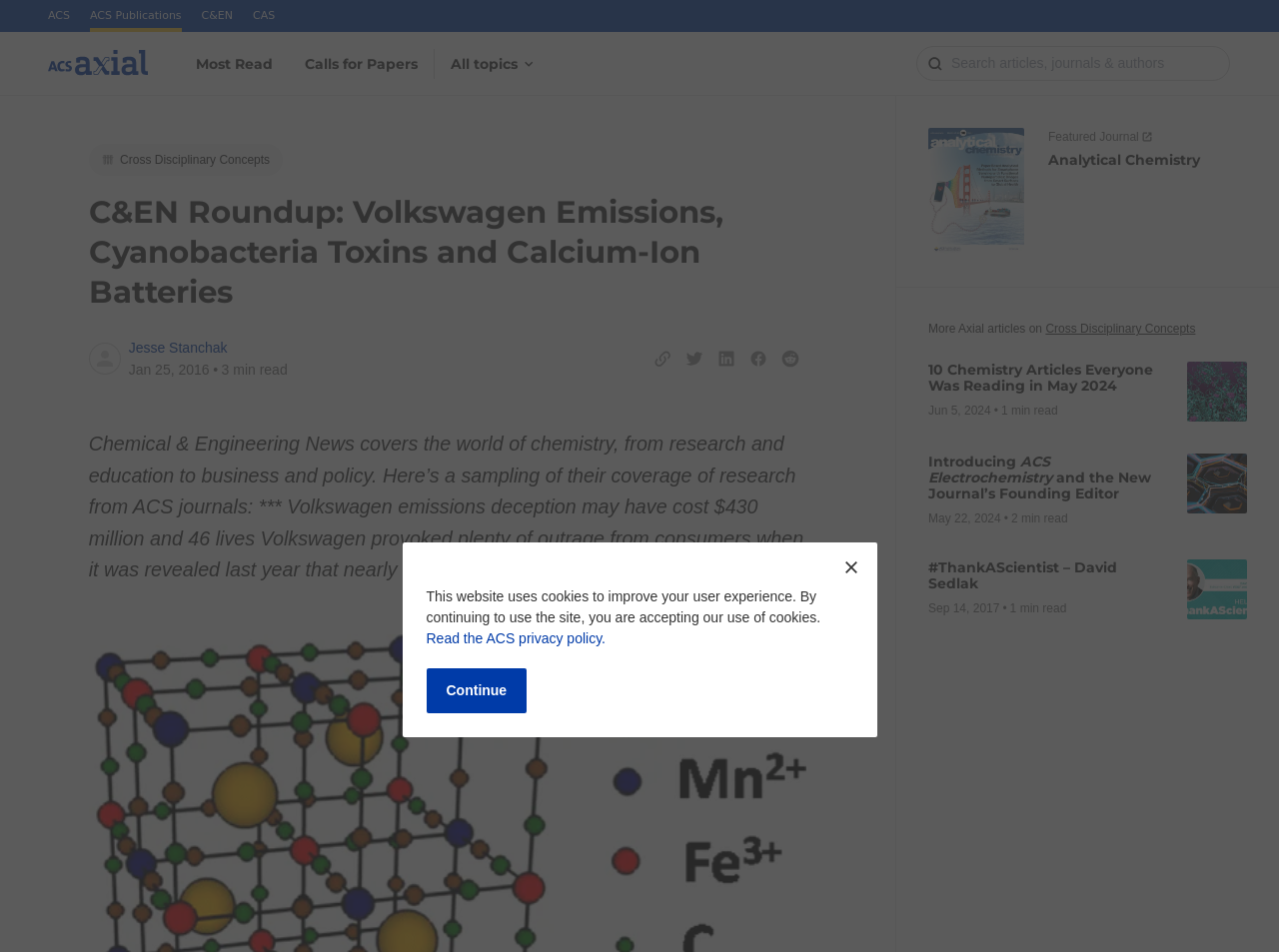Find the bounding box coordinates for the UI element whose description is: "All topics". The coordinates should be four float numbers between 0 and 1, in the format [left, top, right, bottom].

[0.352, 0.056, 0.42, 0.078]